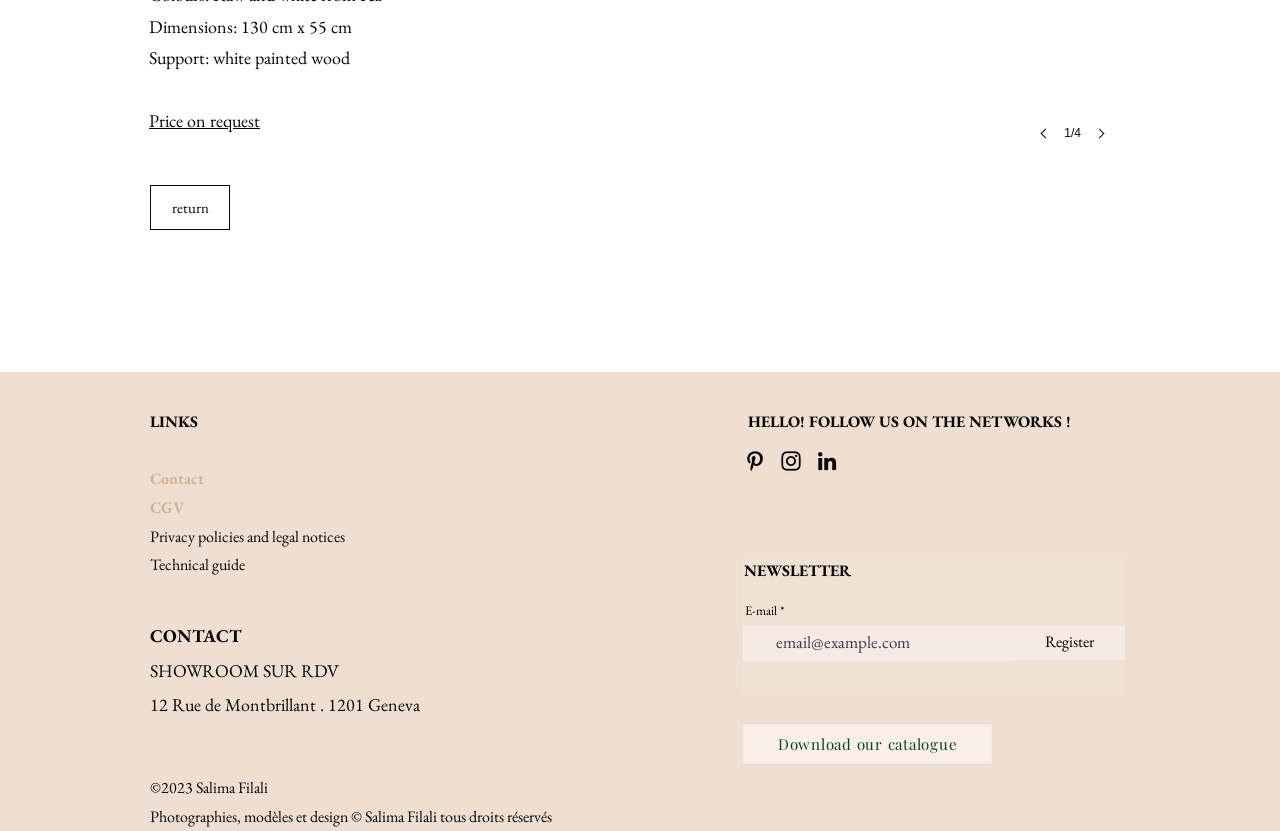Extract the bounding box for the UI element that matches this description: "Register".

[0.792, 0.752, 0.879, 0.794]